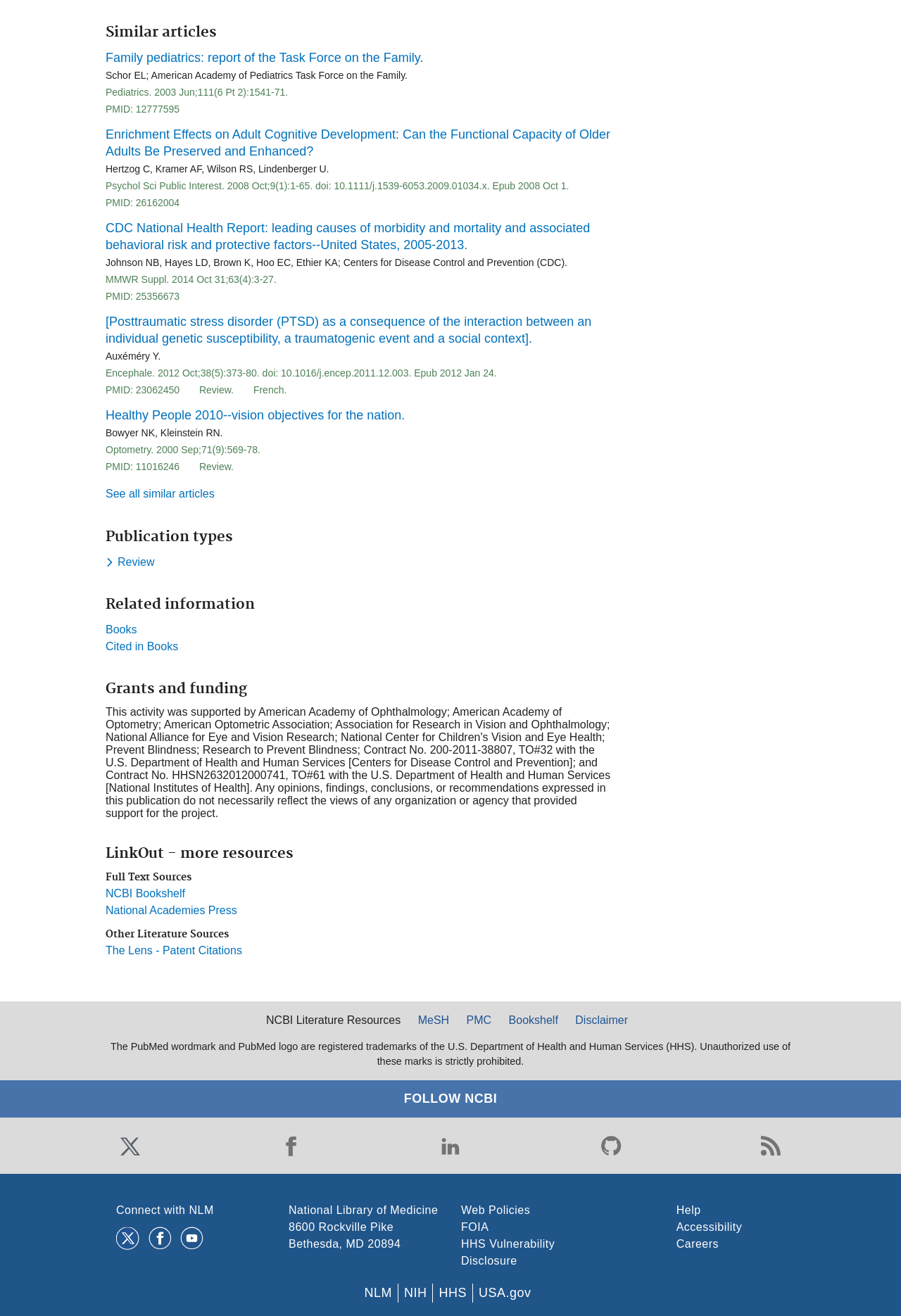Provide the bounding box coordinates of the area you need to click to execute the following instruction: "Follow NCBI on Twitter".

[0.129, 0.86, 0.16, 0.881]